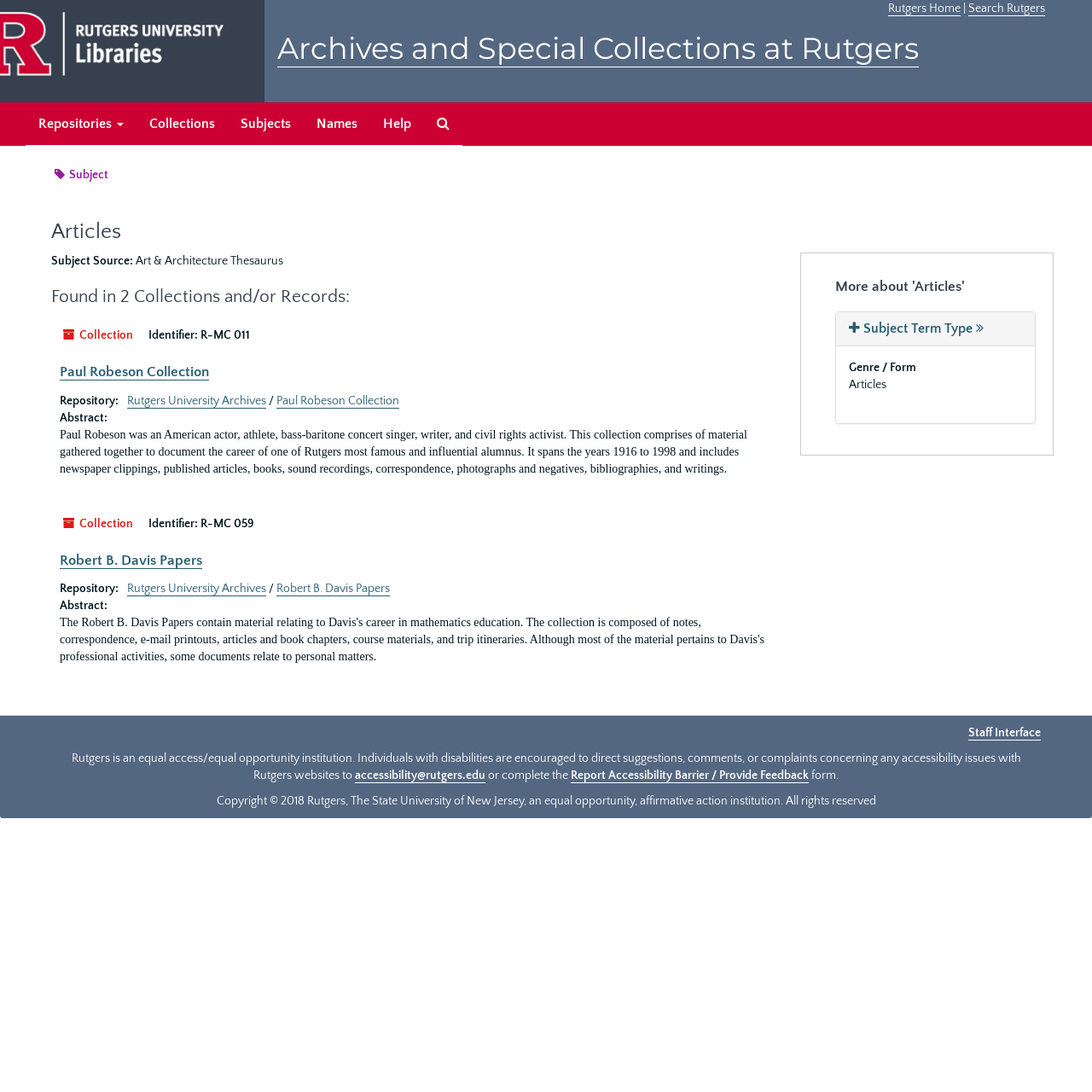What is the subject term type of the article?
Observe the image and answer the question with a one-word or short phrase response.

Genre / Form